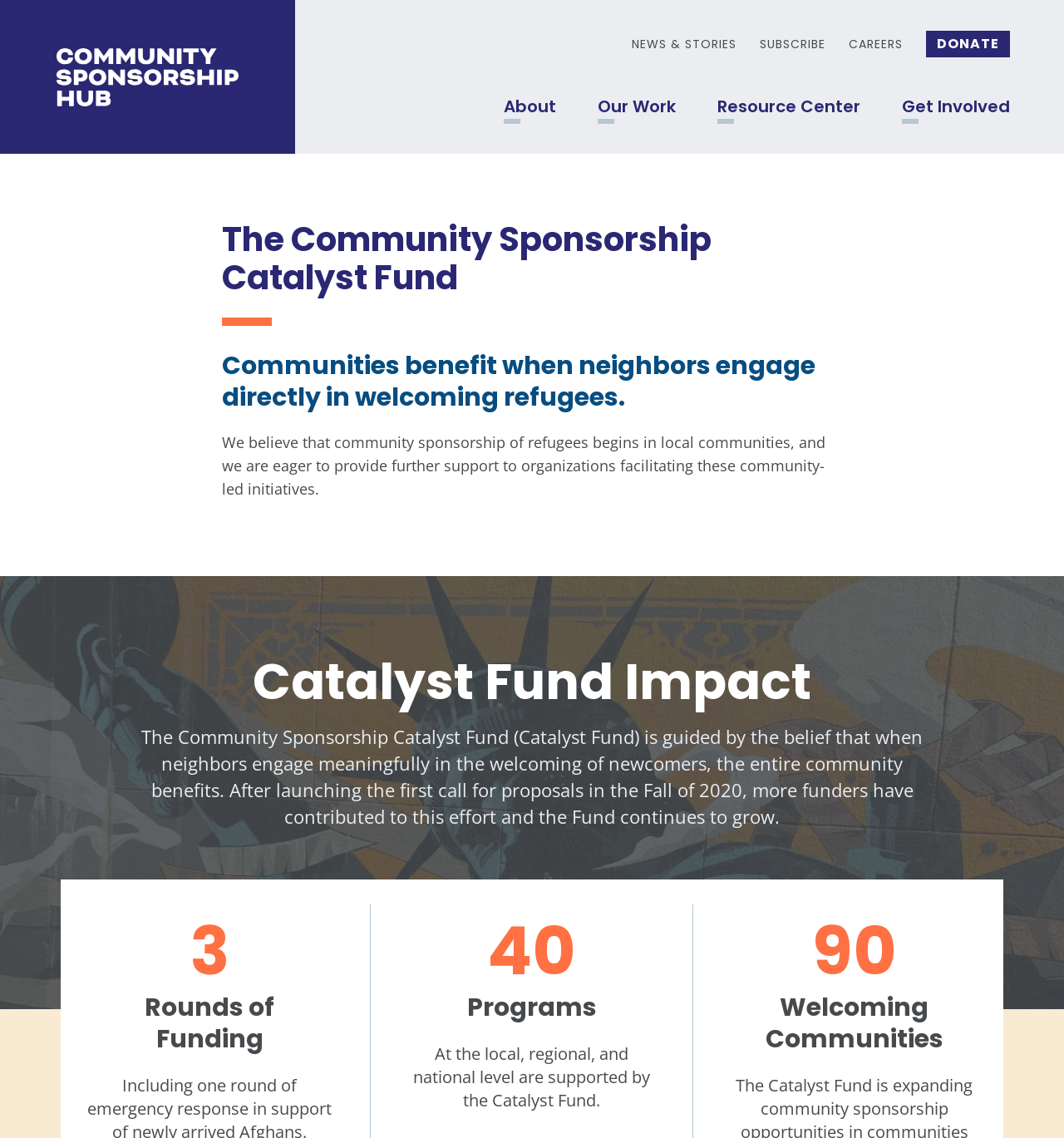Can you determine the bounding box coordinates of the area that needs to be clicked to fulfill the following instruction: "Click the Get Involved link"?

[0.848, 0.085, 0.949, 0.103]